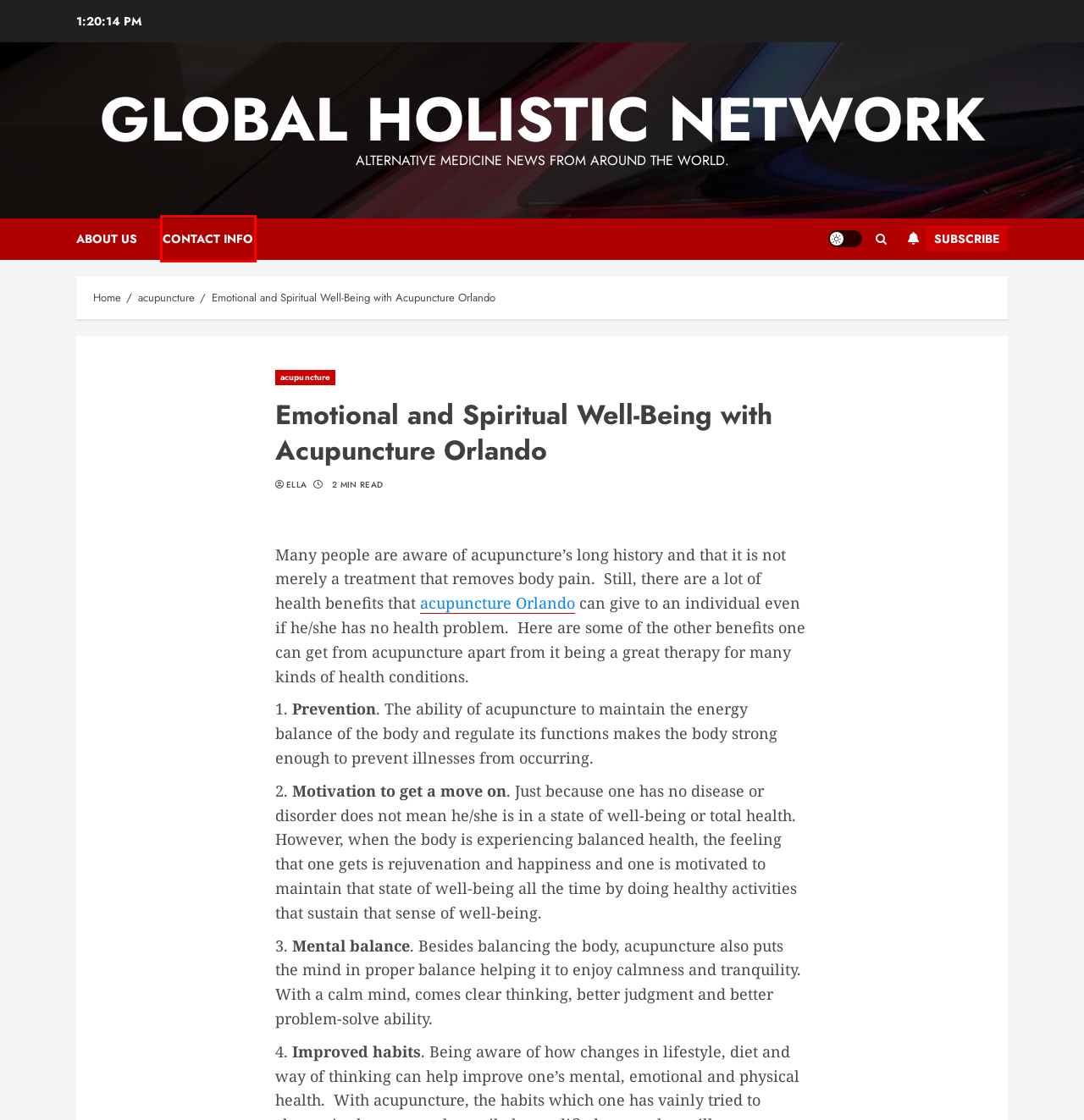Using the screenshot of a webpage with a red bounding box, pick the webpage description that most accurately represents the new webpage after the element inside the red box is clicked. Here are the candidates:
A. acupuncture orlando | Global Holistic Network
B. Contact Us | Global Holistic Network
C. acupuncture | Global Holistic Network
D. Global Holistic Network
E. Acupuncture Winter Park FL - Christina M. Prieto, AP
F. About Us | Global Holistic Network
G. How Does Craniosacral Therapy Work? | Global Holistic Network
H. Does Gua Sha Therapy Enhance the Performance of Strength Athletes? | Global Holistic Network

B